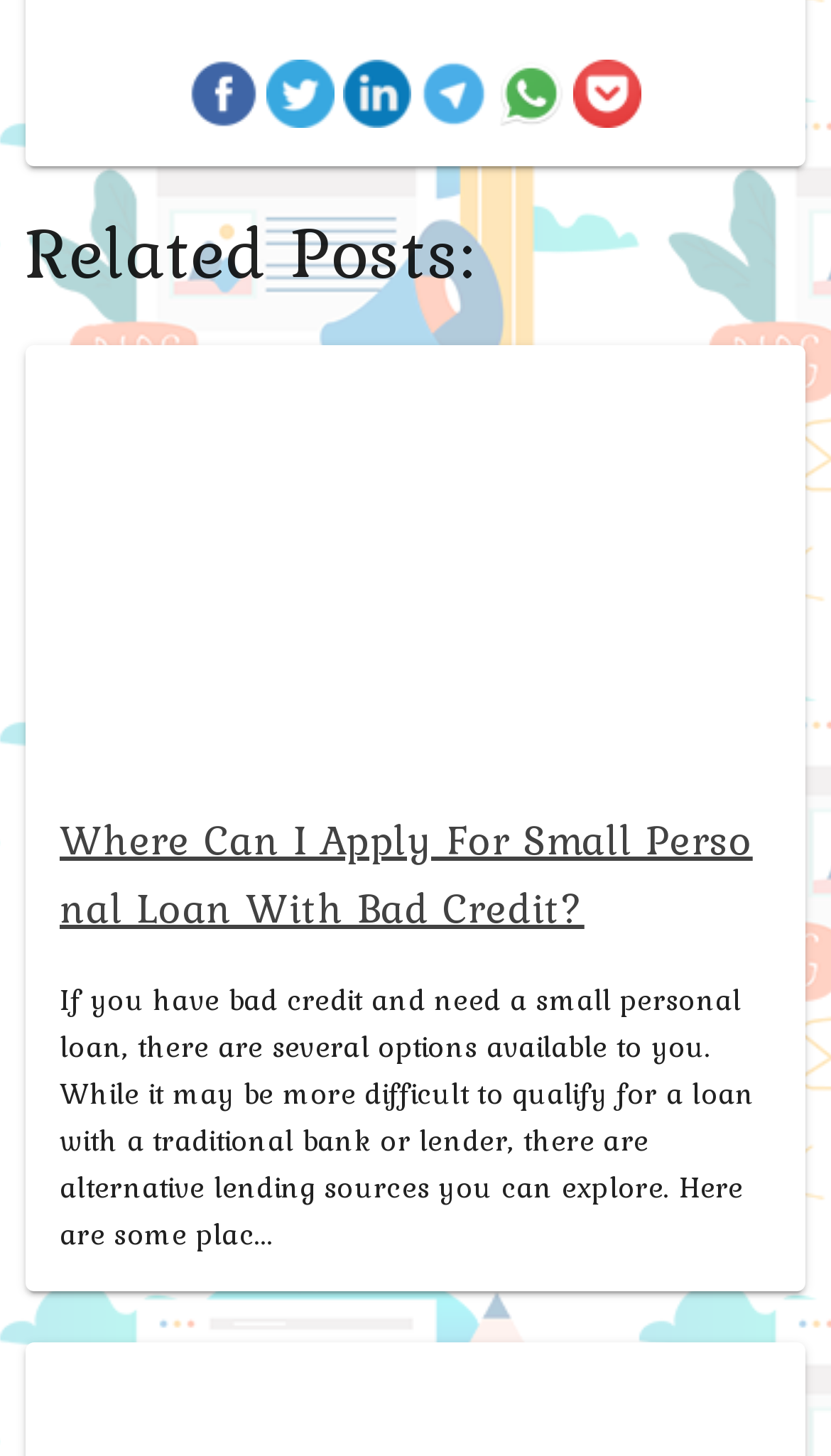What is the topic of the related post?
Give a single word or phrase answer based on the content of the image.

Small personal loan with bad credit